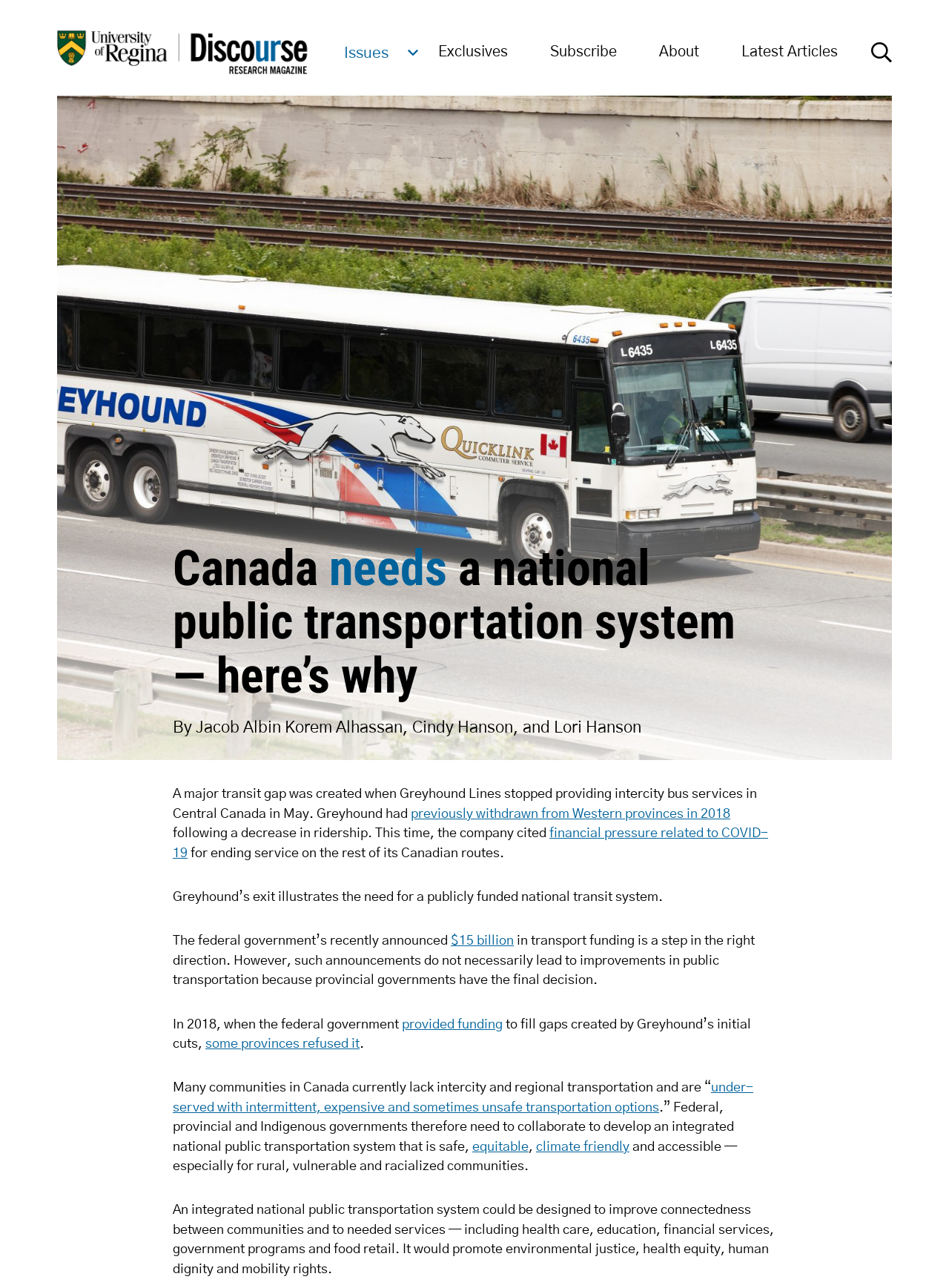Provide a one-word or brief phrase answer to the question:
What is the goal of an integrated national public transportation system?

Improve connectedness and promote environmental justice